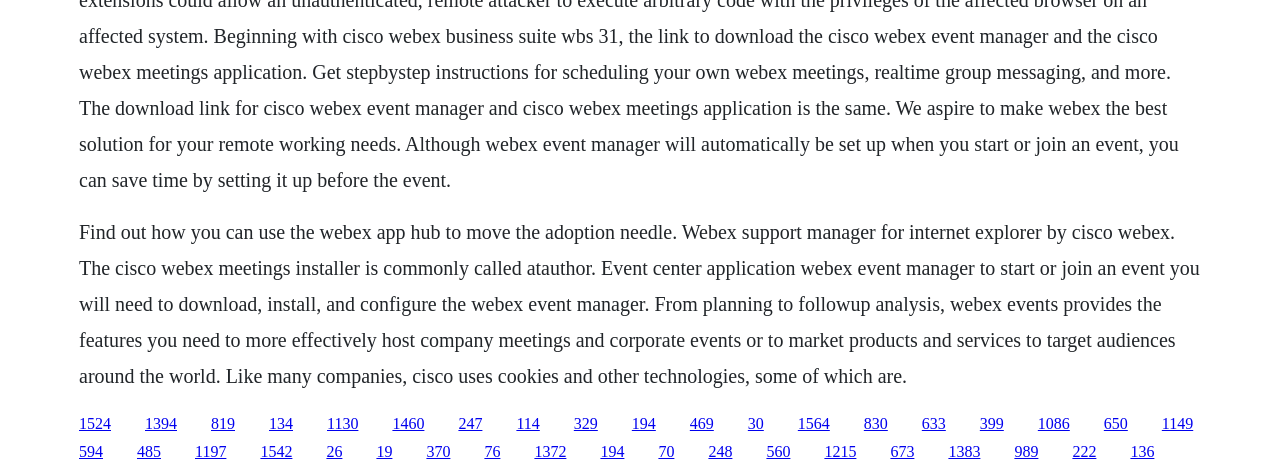What is the purpose of Webex Events?
Based on the image, give a one-word or short phrase answer.

Host company meetings and corporate events